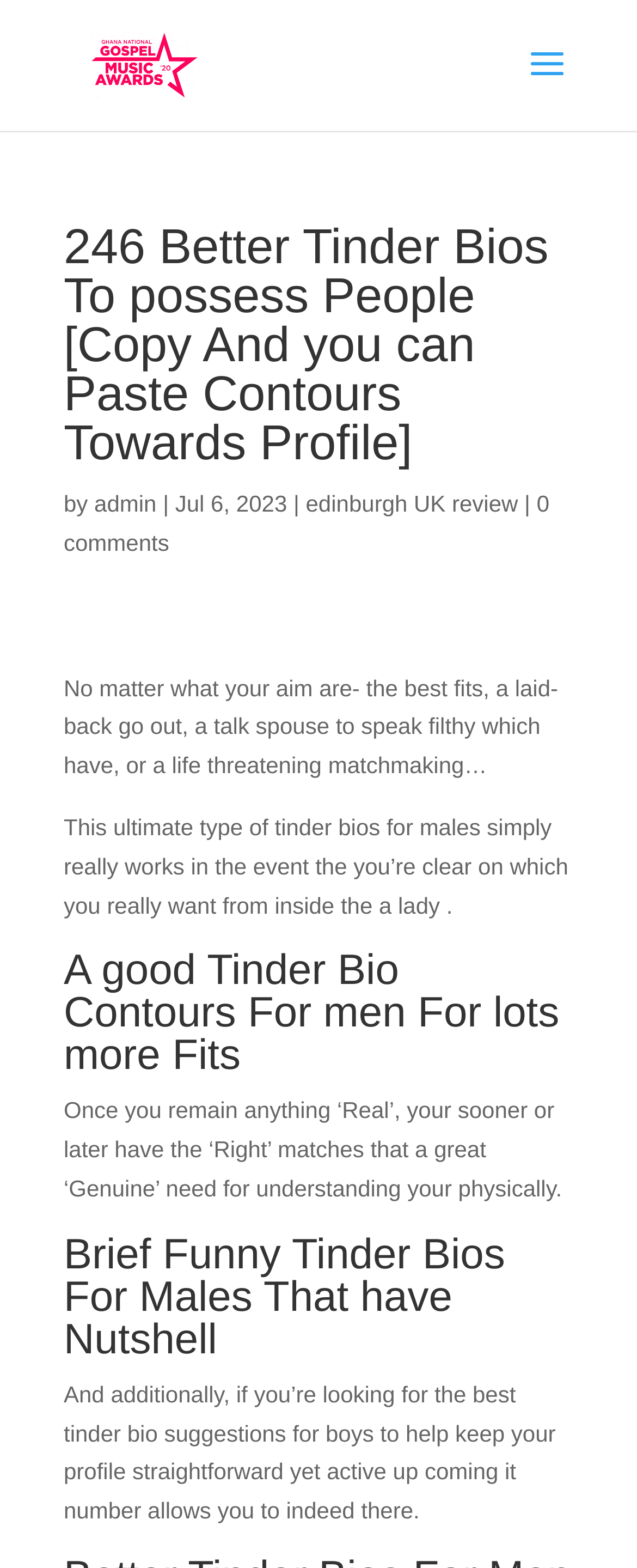Answer in one word or a short phrase: 
What is the author of the article?

admin